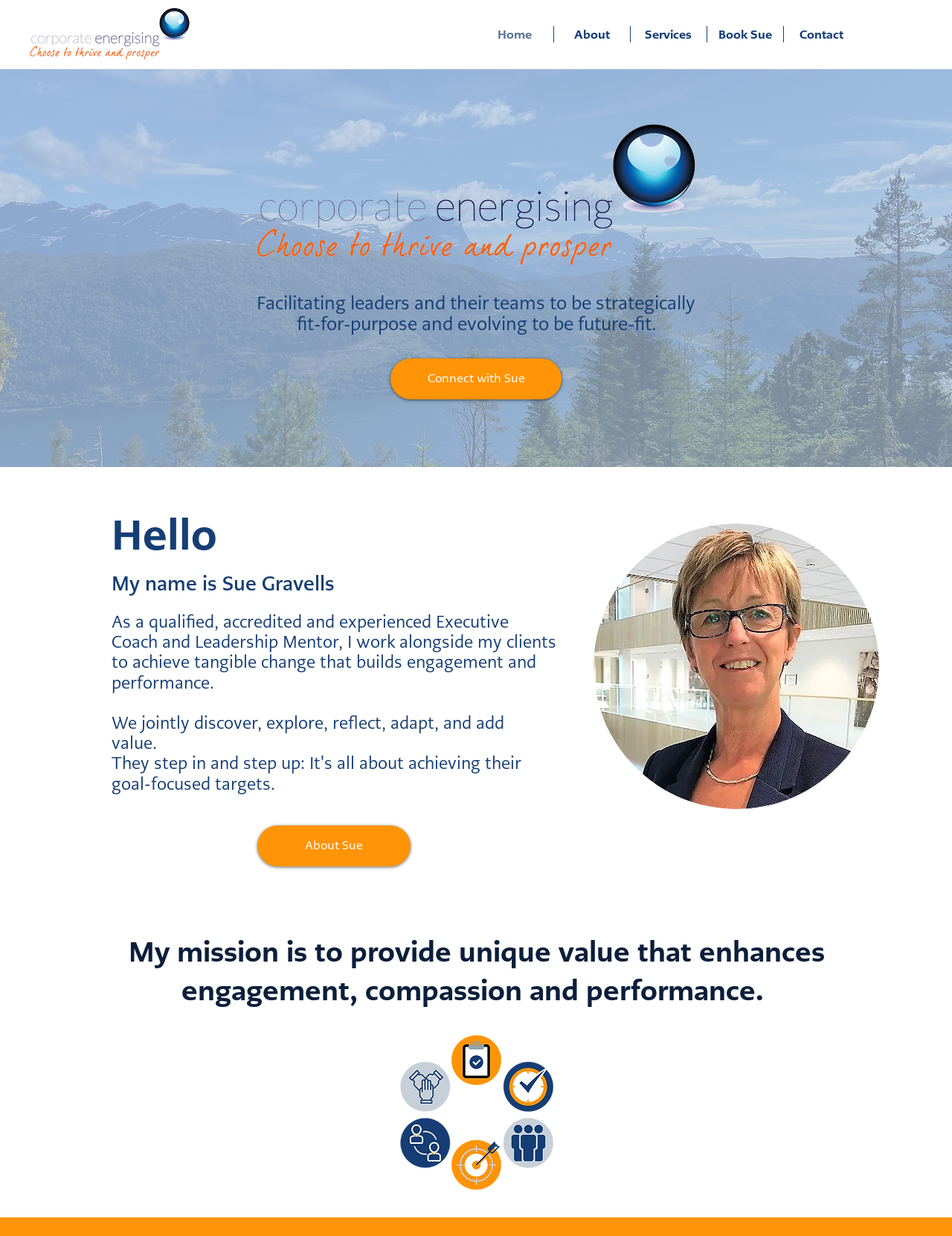Determine and generate the text content of the webpage's headline.

My mission is to provide unique value that enhances engagement, compassion and performance. 